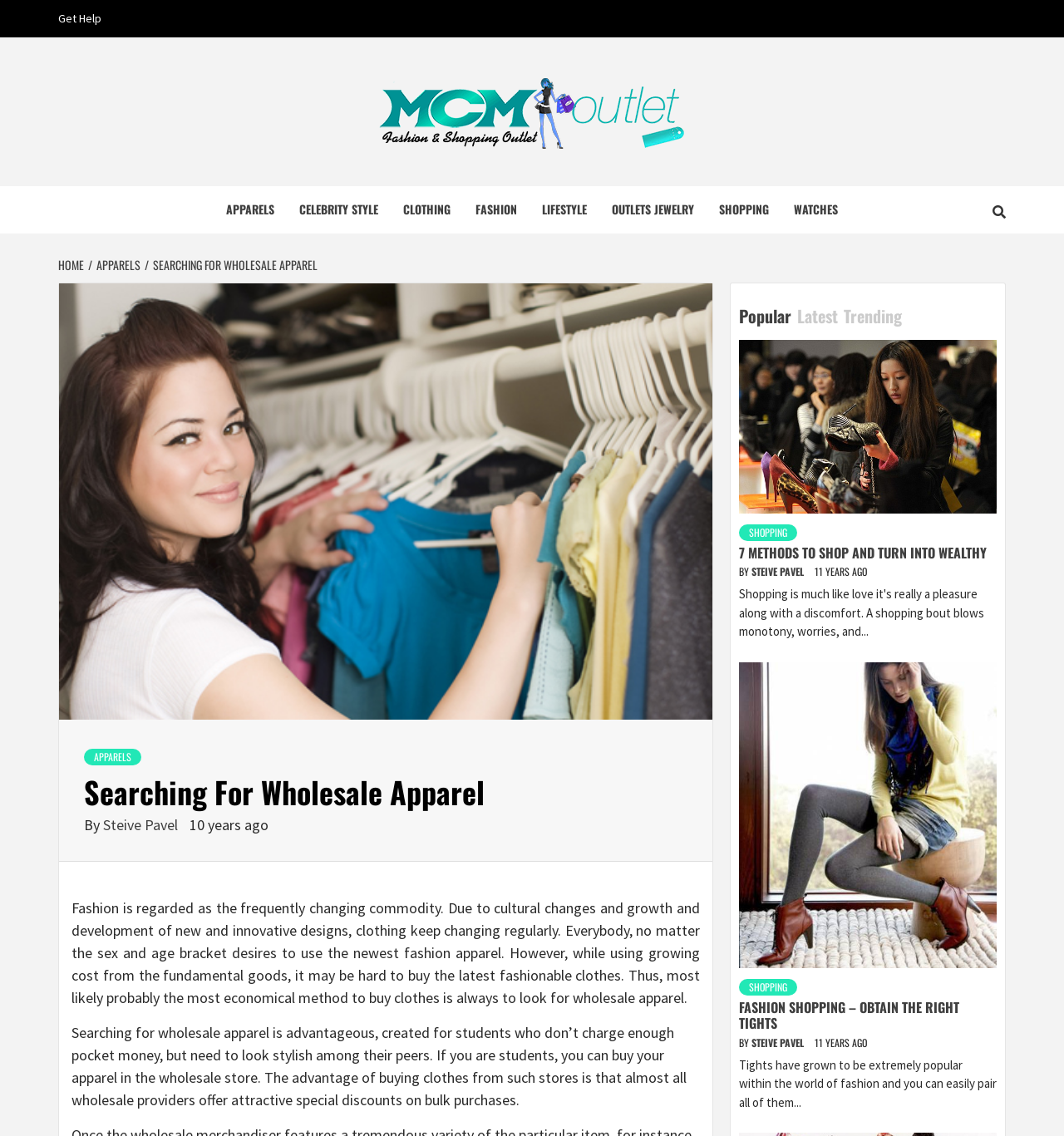How many tabs are there in the tablist?
Please provide a detailed and thorough answer to the question.

The tablist is located in the middle of the webpage and has three tabs: 'Popular', 'Latest', and 'Trending'.